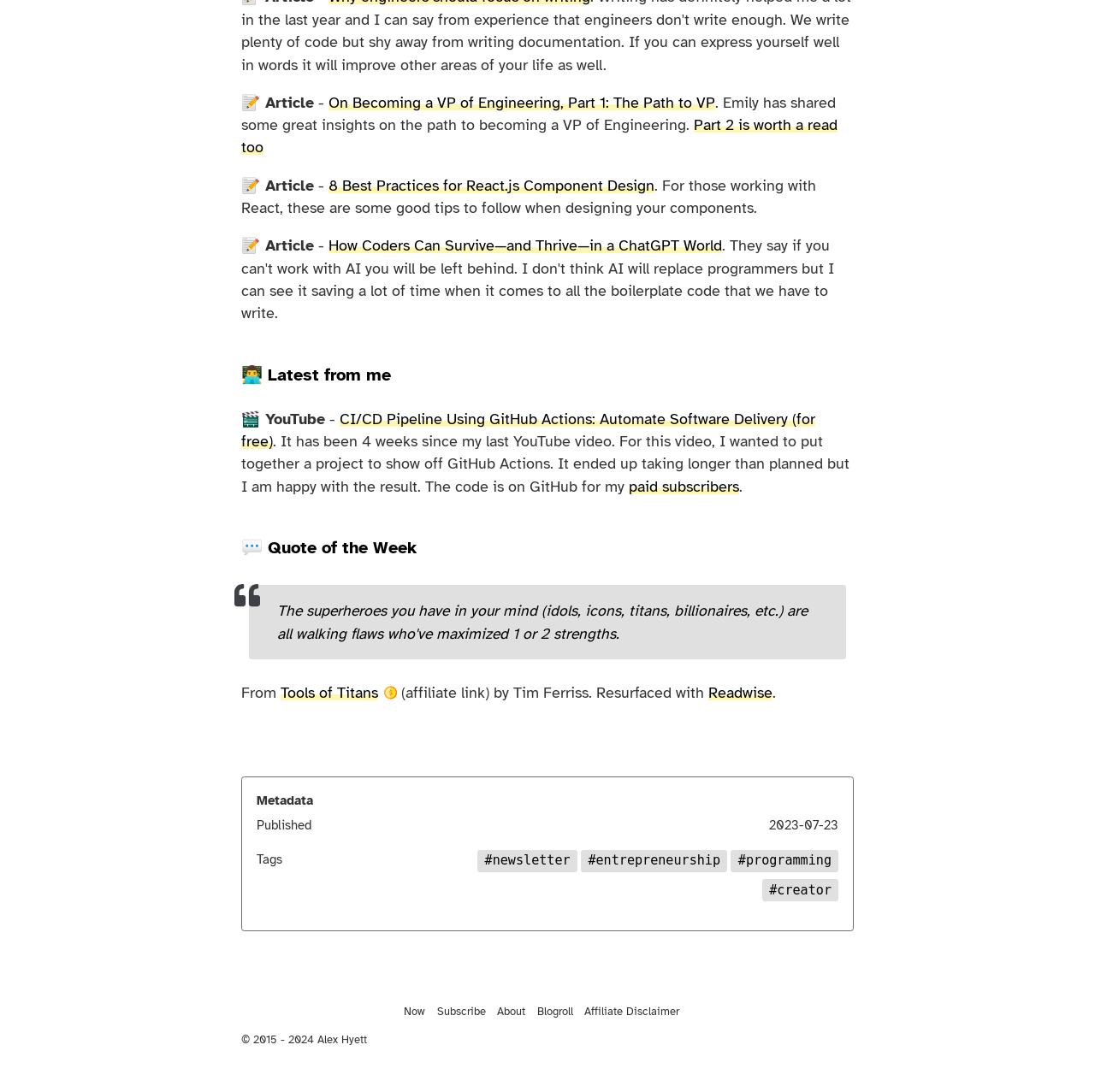Specify the bounding box coordinates of the element's region that should be clicked to achieve the following instruction: "Share this page". The bounding box coordinates consist of four float numbers between 0 and 1, in the format [left, top, right, bottom].

None